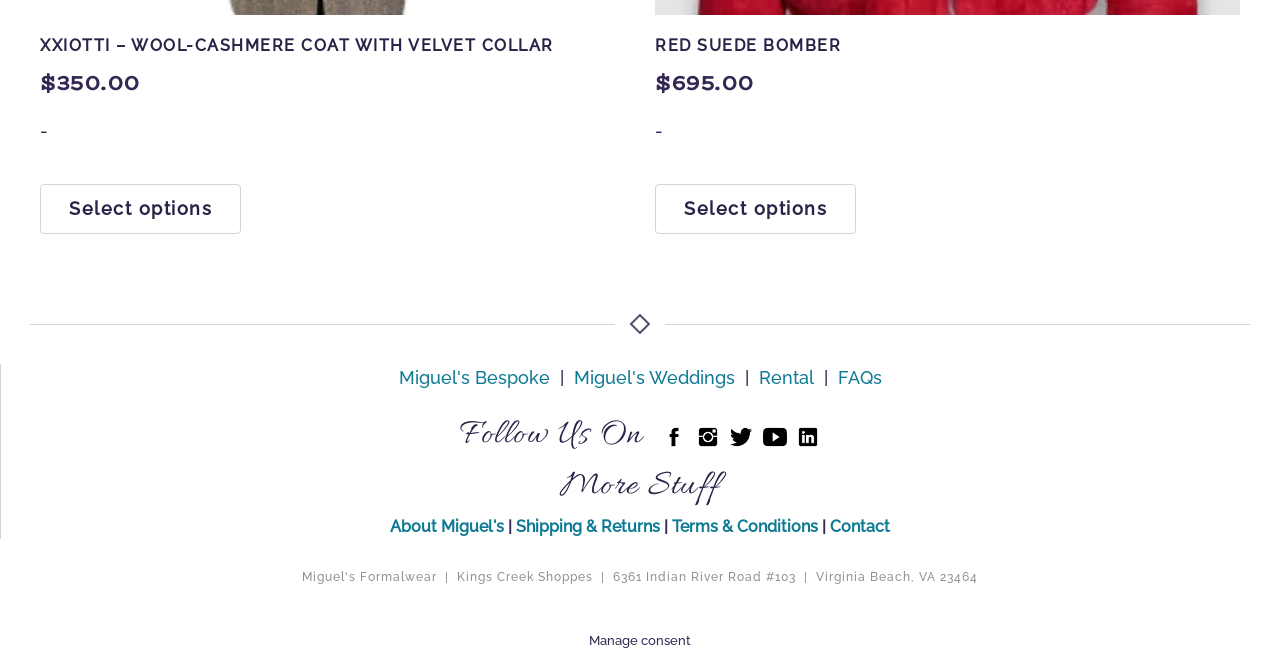Find the bounding box of the element with the following description: "Floor Cleaning". The coordinates must be four float numbers between 0 and 1, formatted as [left, top, right, bottom].

None